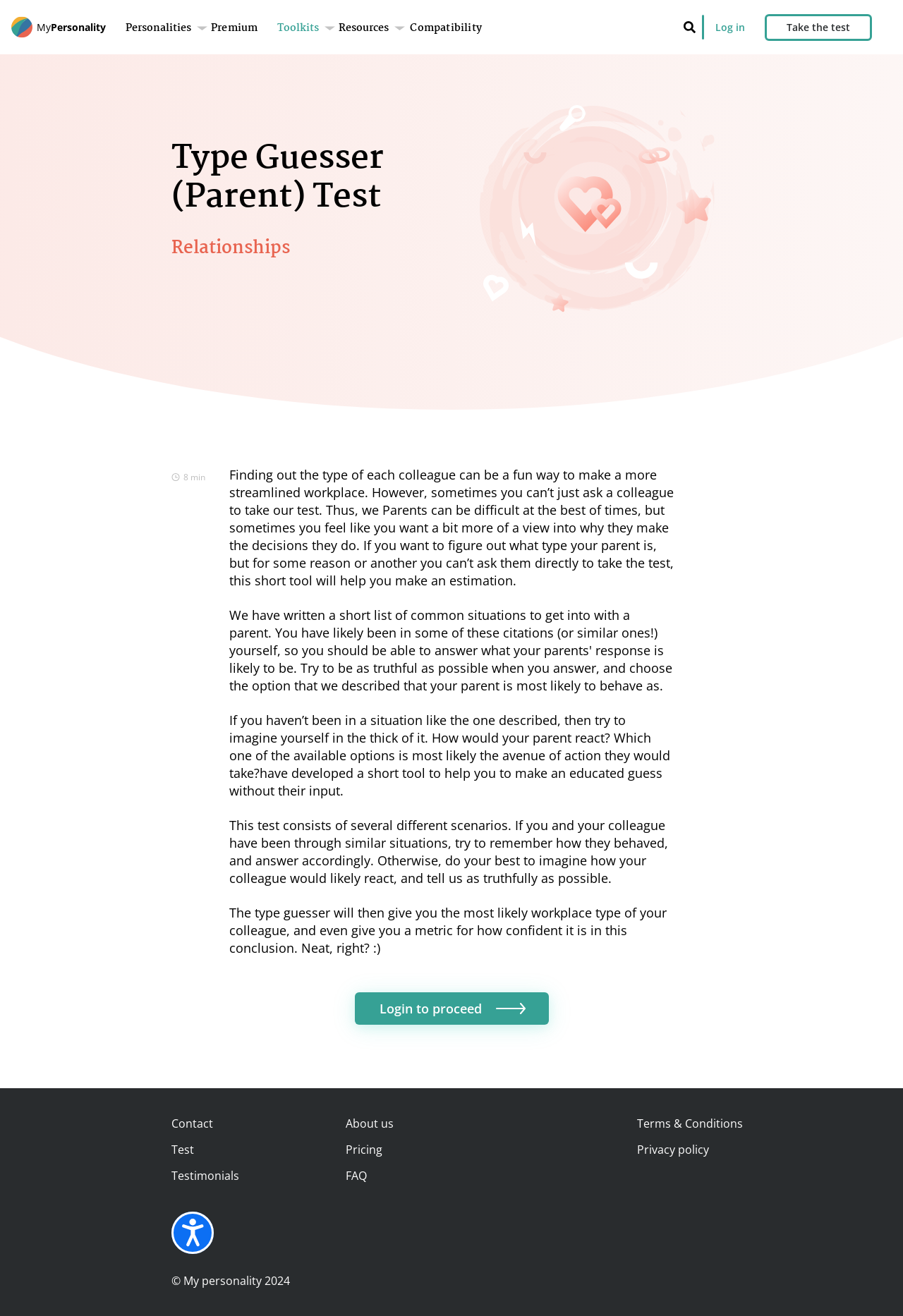What is the estimated time required to complete the test?
Refer to the image and provide a detailed answer to the question.

The webpage mentions that the test consists of several scenarios and will take approximately 8 minutes to complete.